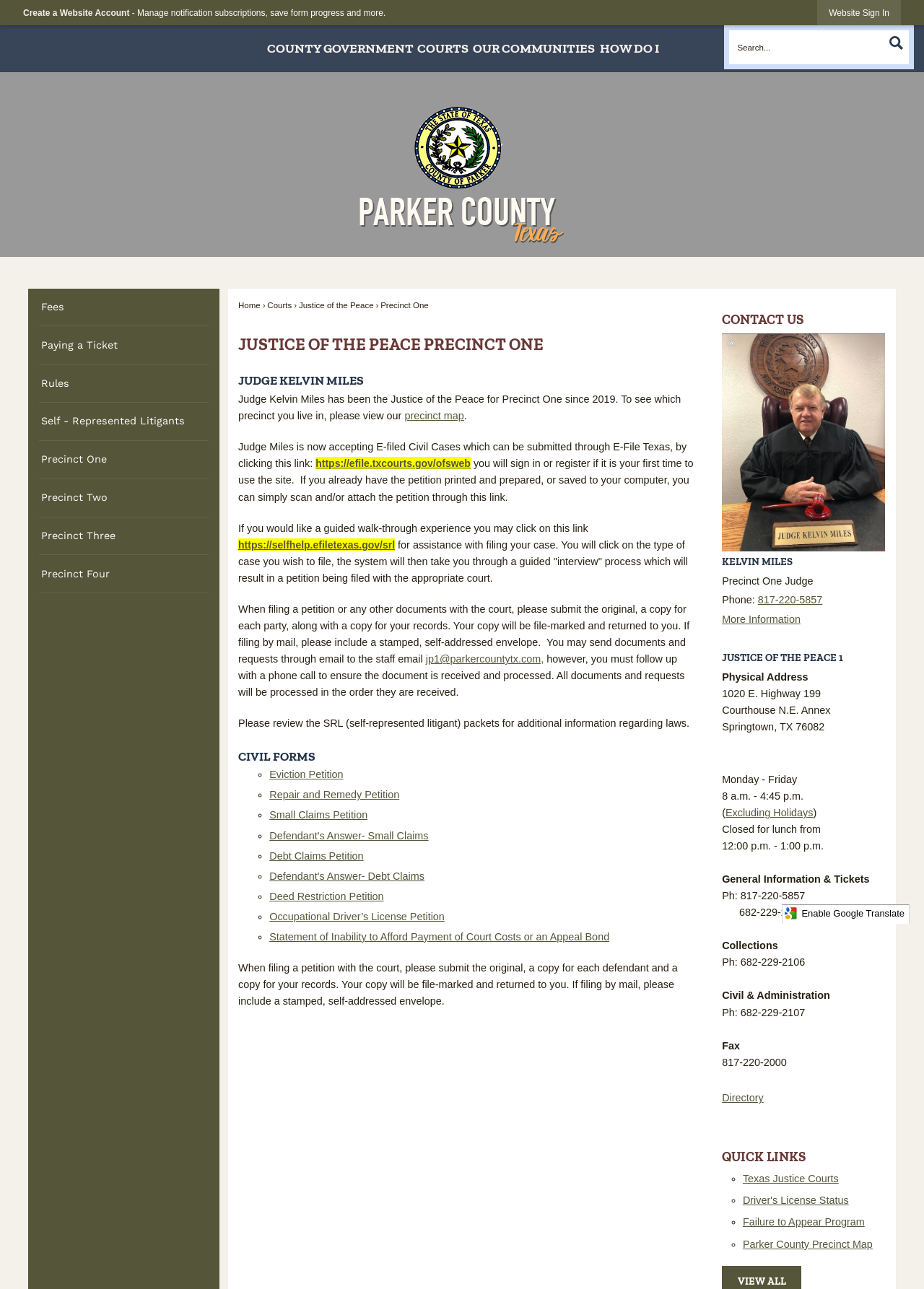Find the bounding box coordinates of the area that needs to be clicked in order to achieve the following instruction: "Create a website account". The coordinates should be specified as four float numbers between 0 and 1, i.e., [left, top, right, bottom].

[0.025, 0.006, 0.14, 0.014]